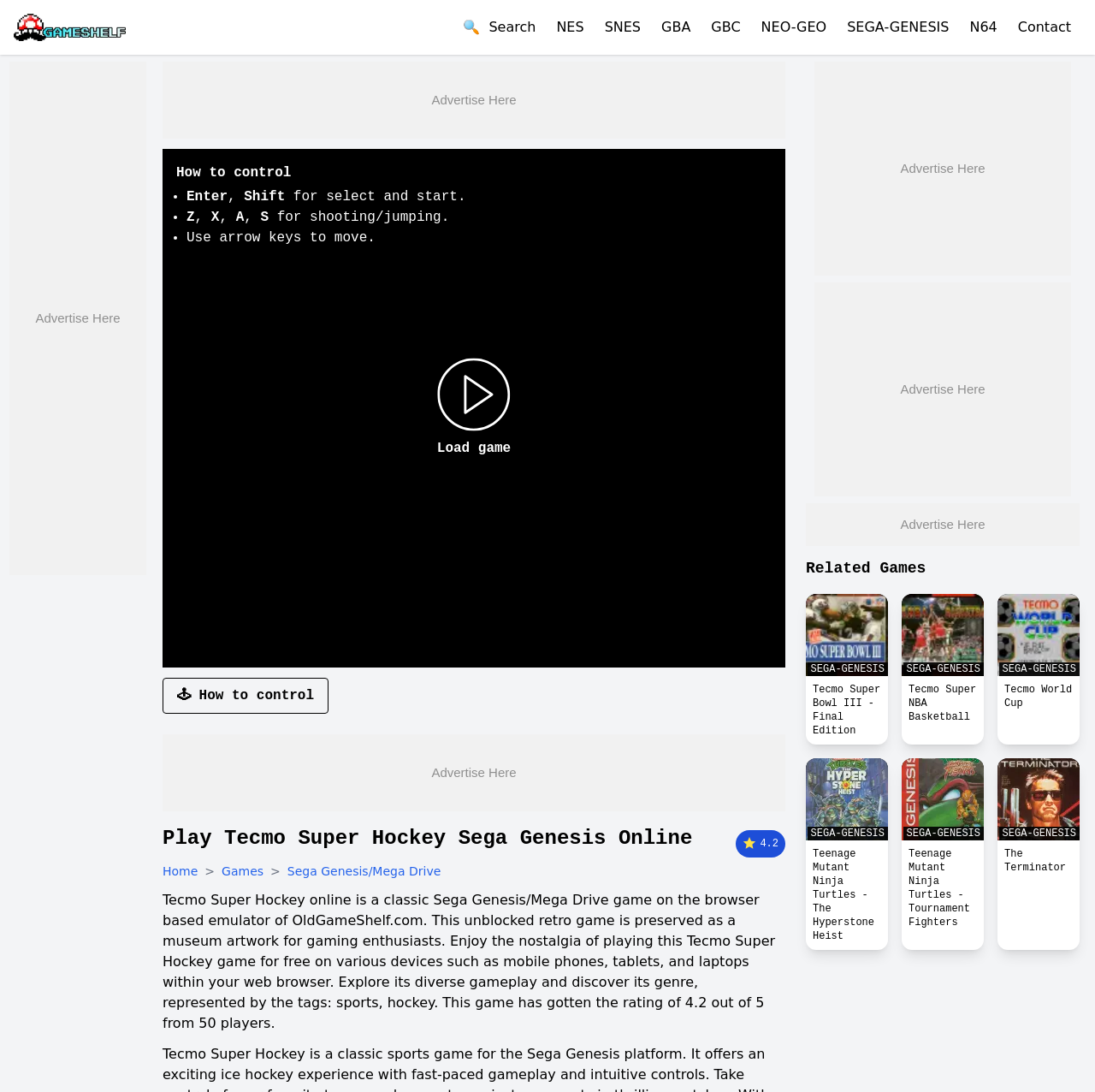Can you show the bounding box coordinates of the region to click on to complete the task described in the instruction: "View related games"?

[0.736, 0.509, 0.986, 0.531]